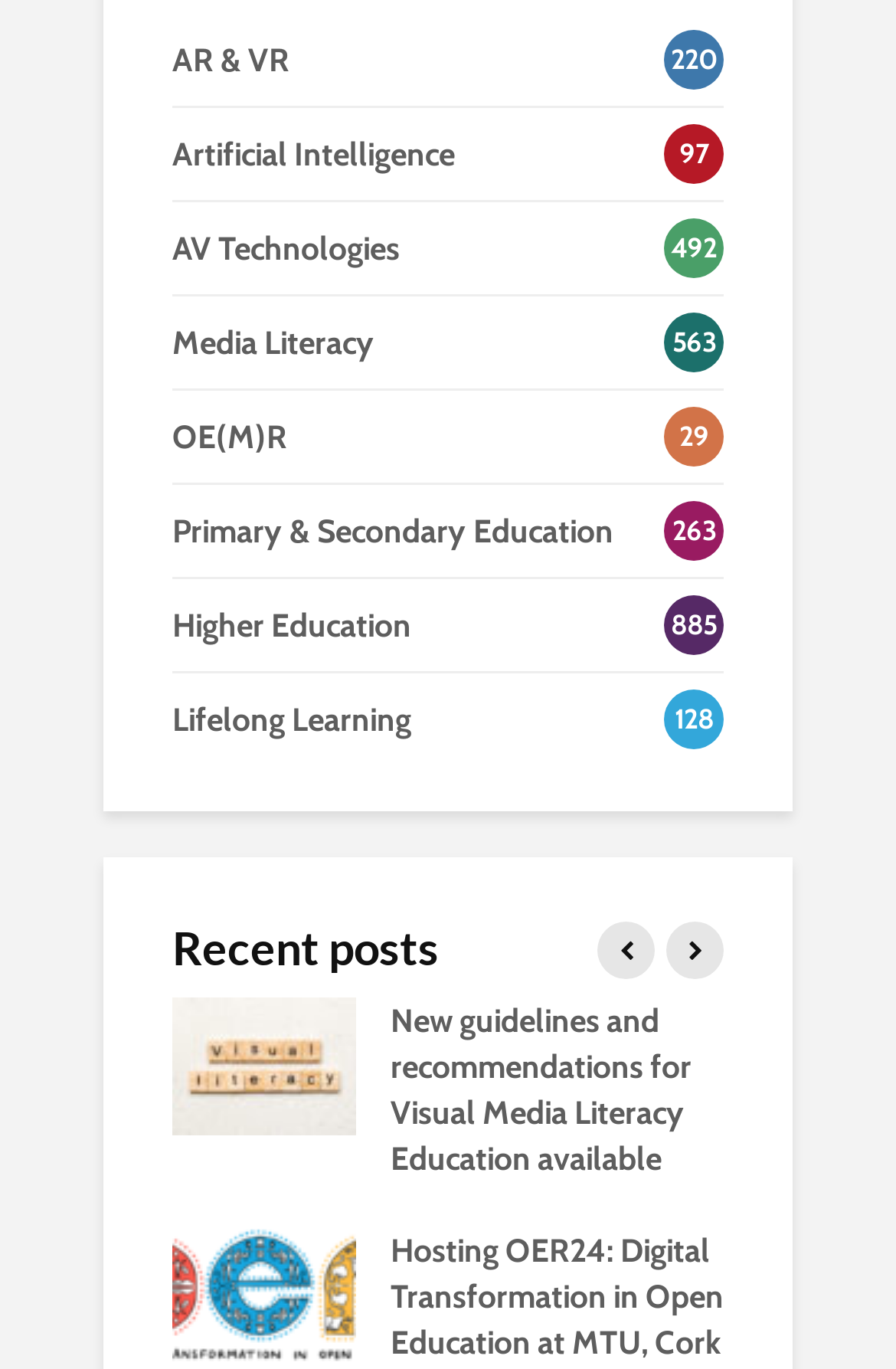Please pinpoint the bounding box coordinates for the region I should click to adhere to this instruction: "Learn about Higher Education".

[0.192, 0.423, 0.808, 0.49]